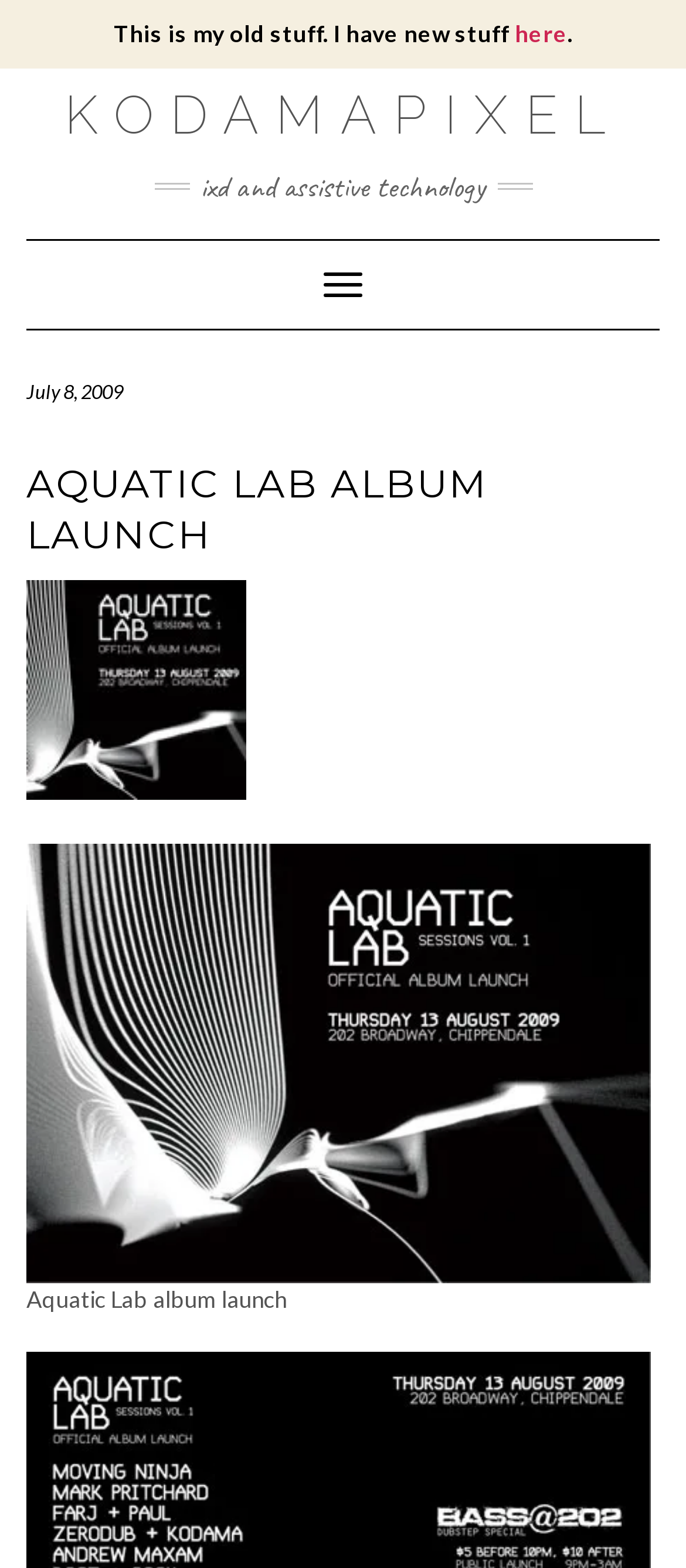Predict the bounding box of the UI element that fits this description: "Visual Studio Integration".

None